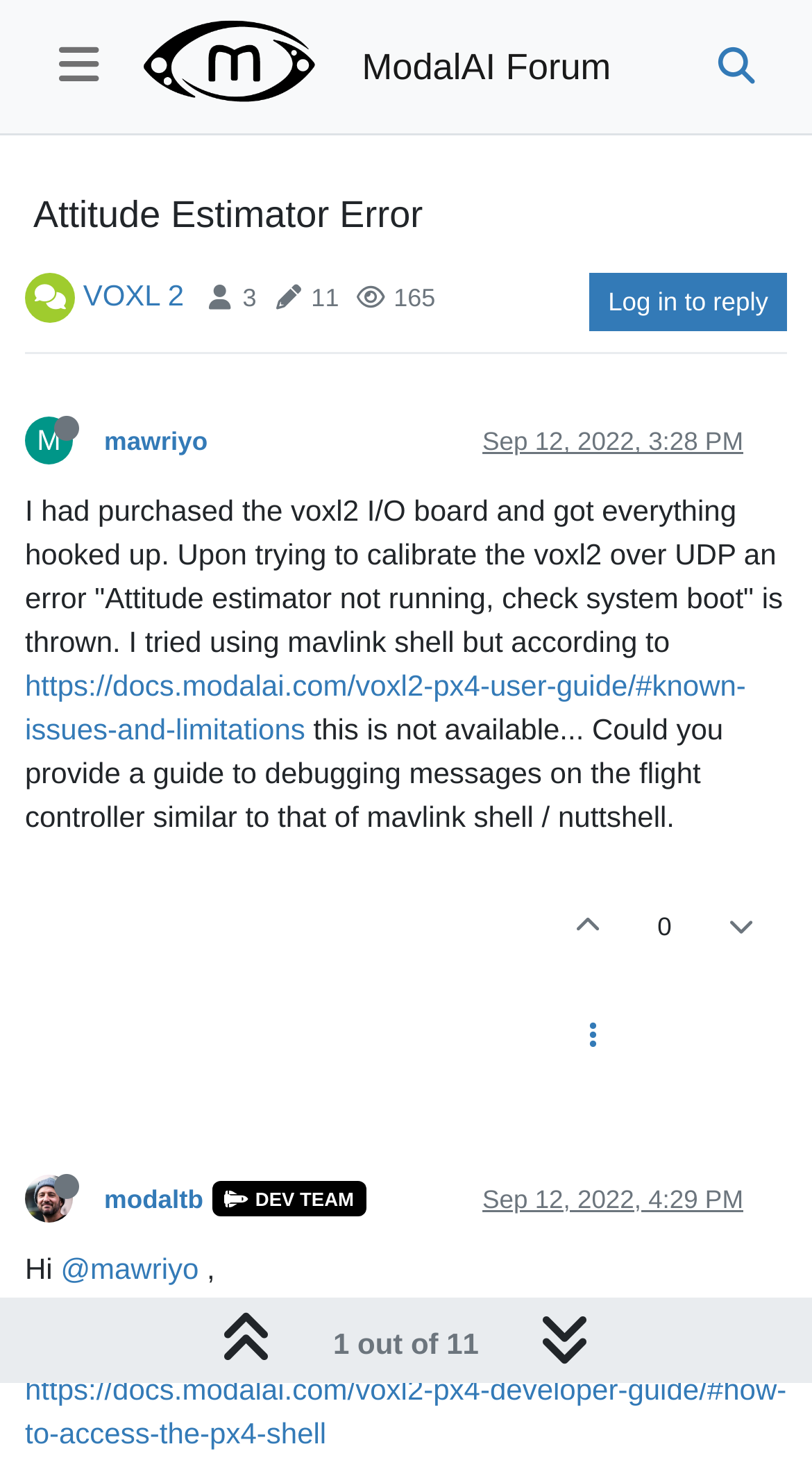Utilize the information from the image to answer the question in detail:
Who is the author of the original post?

I found the author's name by looking at the link element 'mawriyo' which is associated with the user's profile information and is located near the top of the webpage.